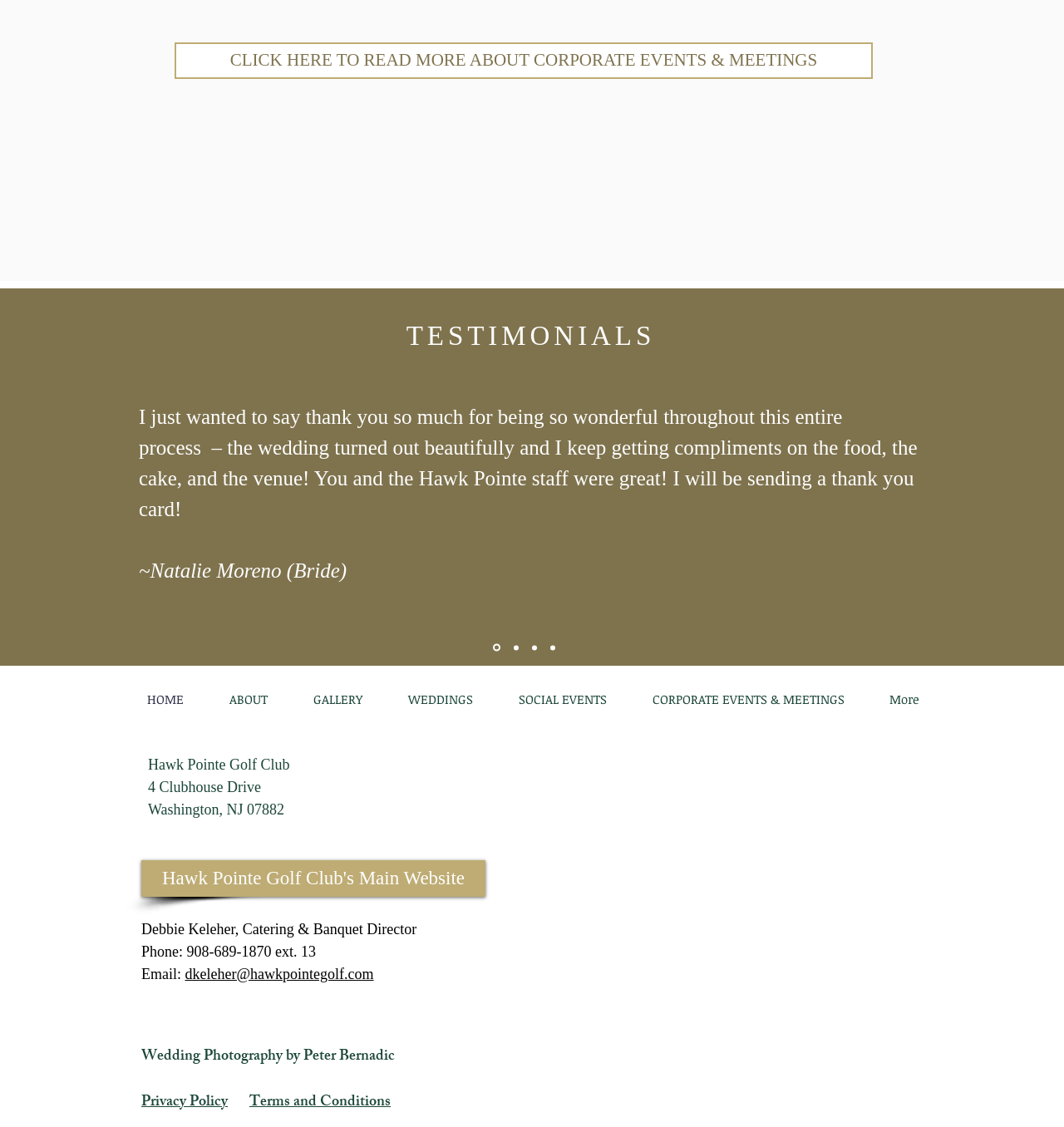Please provide the bounding box coordinates for the element that needs to be clicked to perform the following instruction: "Read more about corporate events and meetings". The coordinates should be given as four float numbers between 0 and 1, i.e., [left, top, right, bottom].

[0.164, 0.038, 0.82, 0.07]